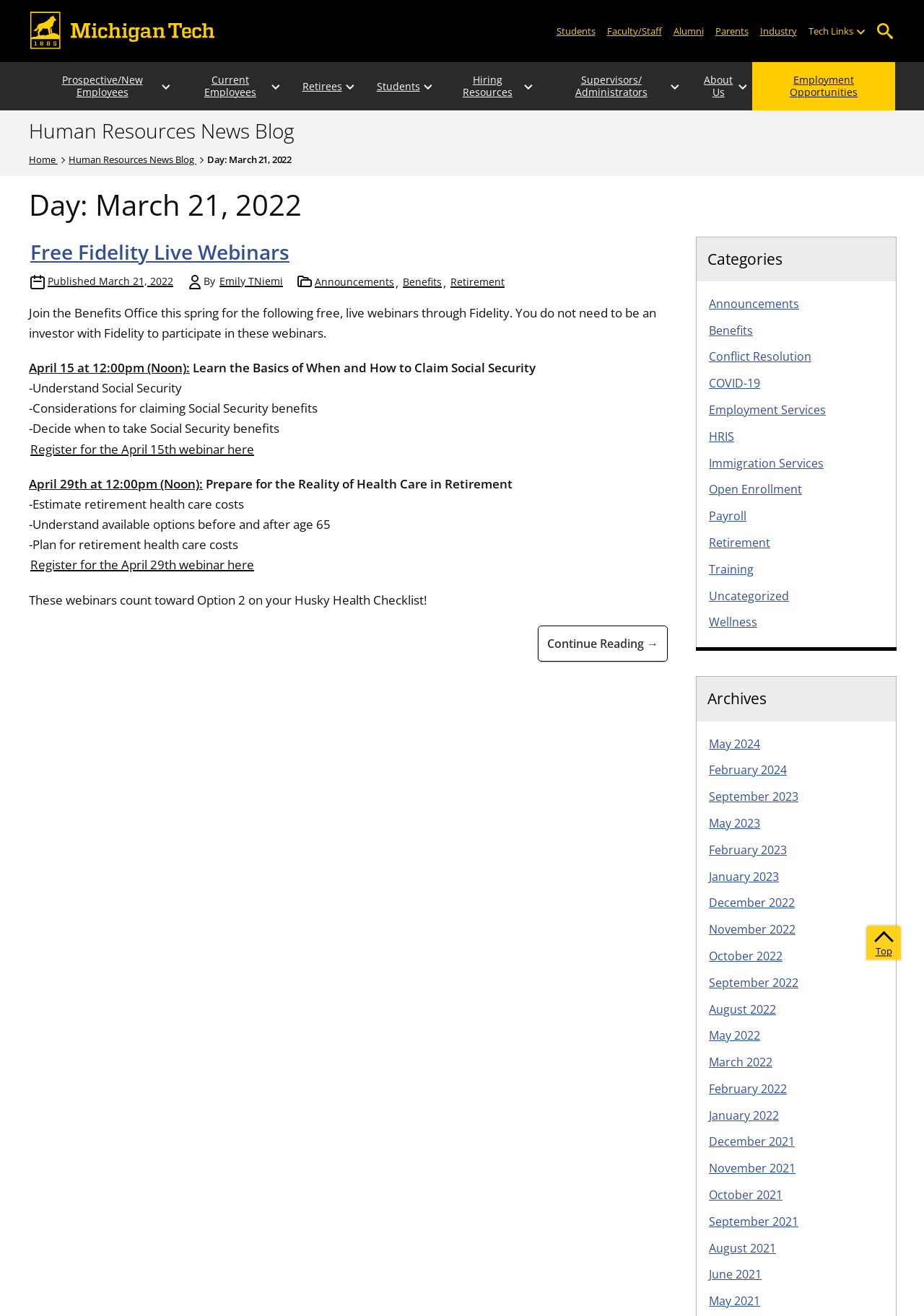Carefully observe the image and respond to the question with a detailed answer:
What is the name of the university?

I inferred this answer by looking at the Michigan Tech Logo at the top left corner of the webpage, which suggests that the webpage is affiliated with Michigan Tech University.